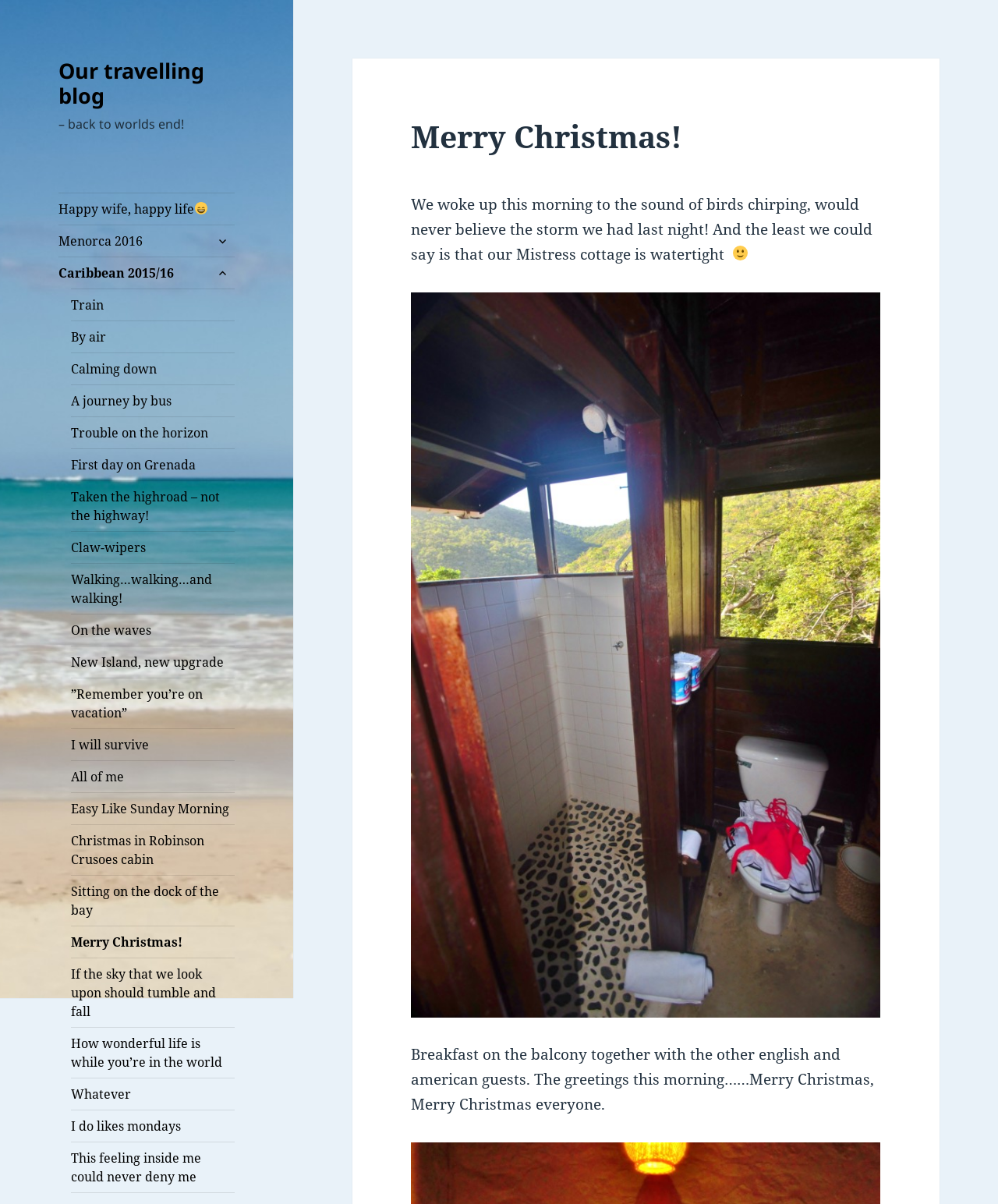Find the bounding box coordinates of the clickable area that will achieve the following instruction: "View the 'DSC_3798 (2)' image".

[0.412, 0.243, 0.882, 0.845]